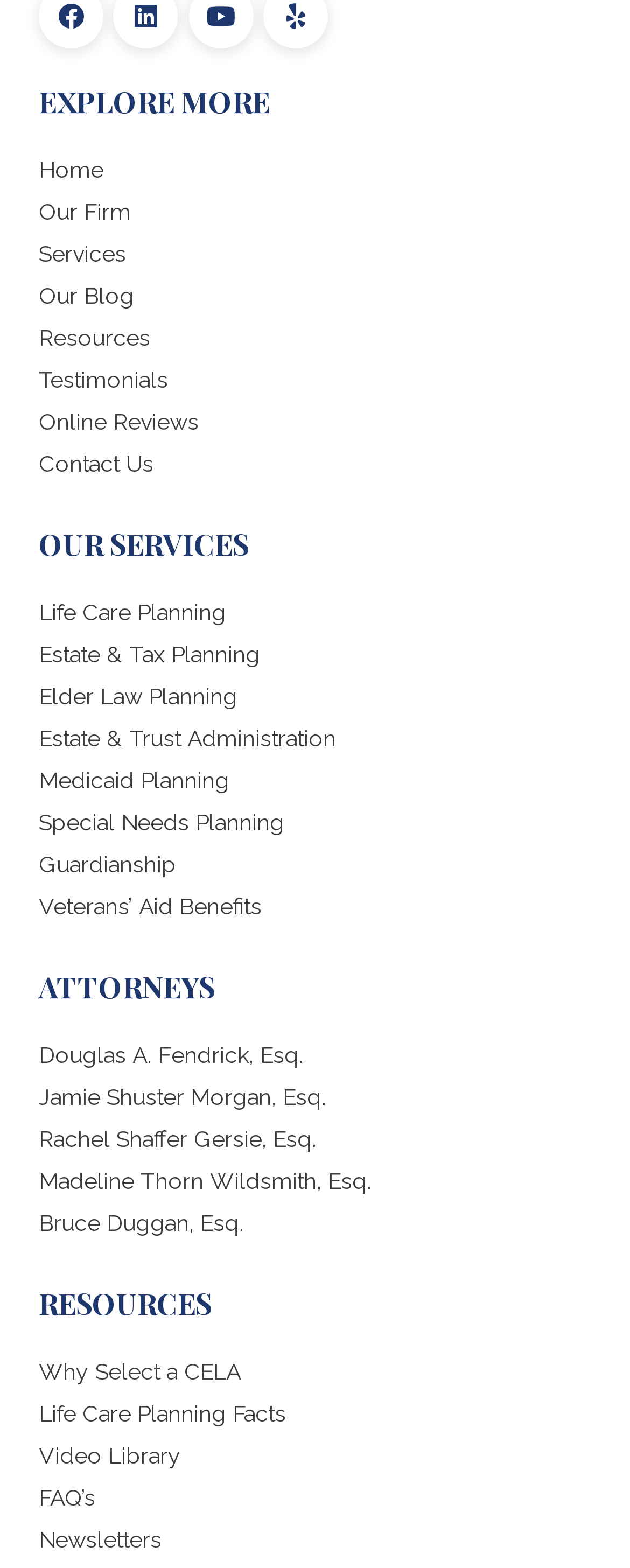Please identify the bounding box coordinates of the element on the webpage that should be clicked to follow this instruction: "Explore 'Life Care Planning' services". The bounding box coordinates should be given as four float numbers between 0 and 1, formatted as [left, top, right, bottom].

[0.062, 0.382, 0.359, 0.399]